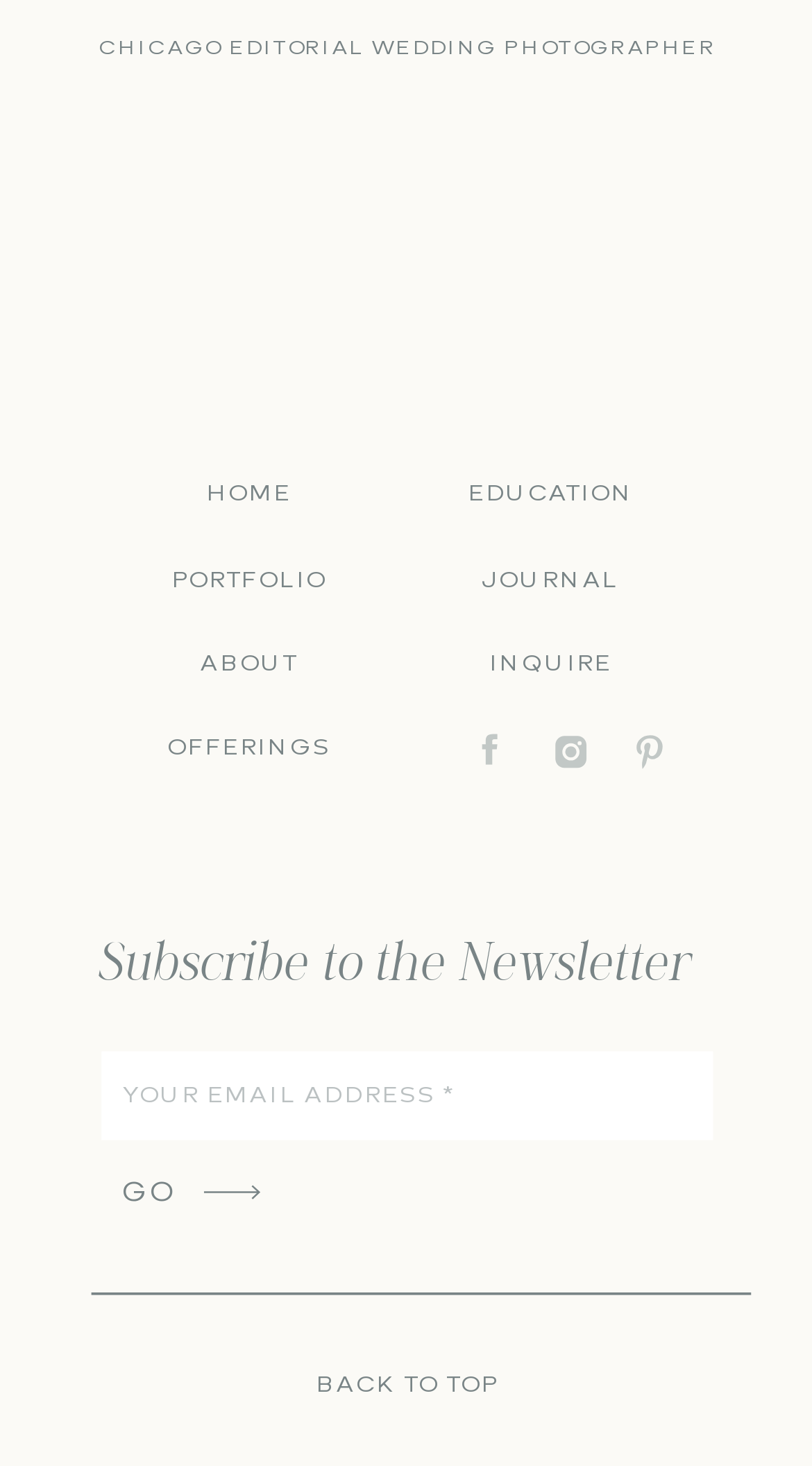Consider the image and give a detailed and elaborate answer to the question: 
What is the theme of the images on this webpage?

Based on the images on the webpage, I can see that they are all related to weddings and couples, with many images of brides, grooms, and romantic scenes. This suggests that the theme of the images is weddings and couples.